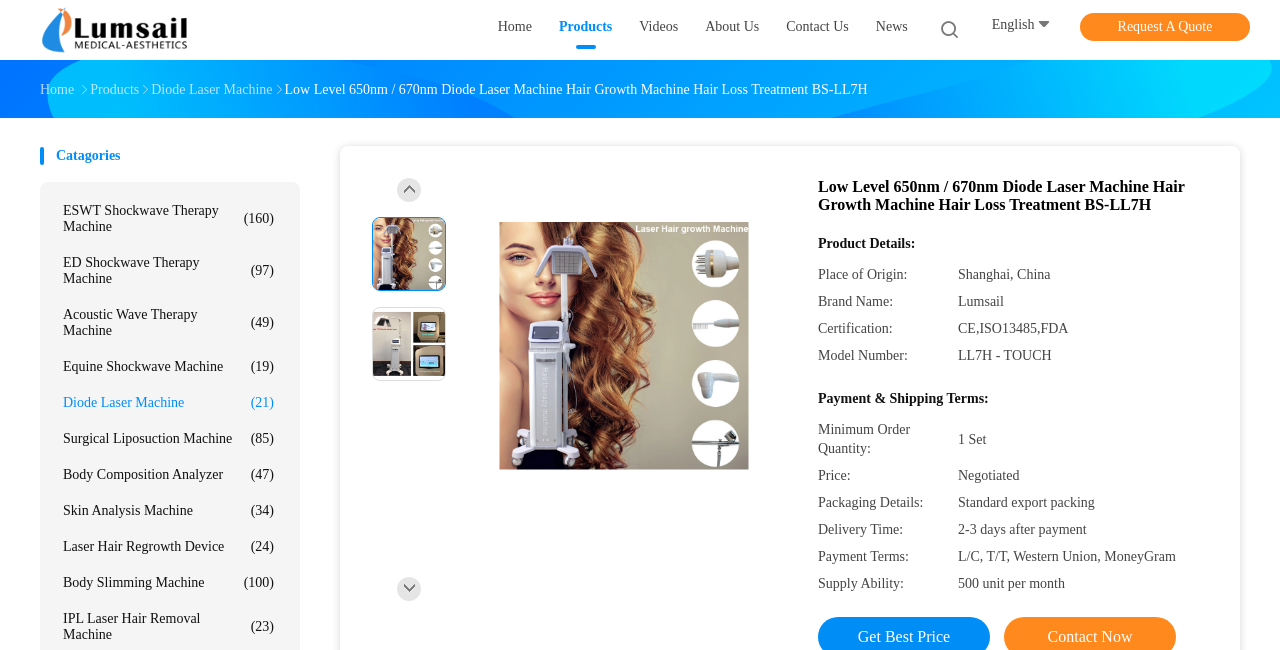What is the company name of the manufacturer?
Please provide a single word or phrase answer based on the image.

Lumsail